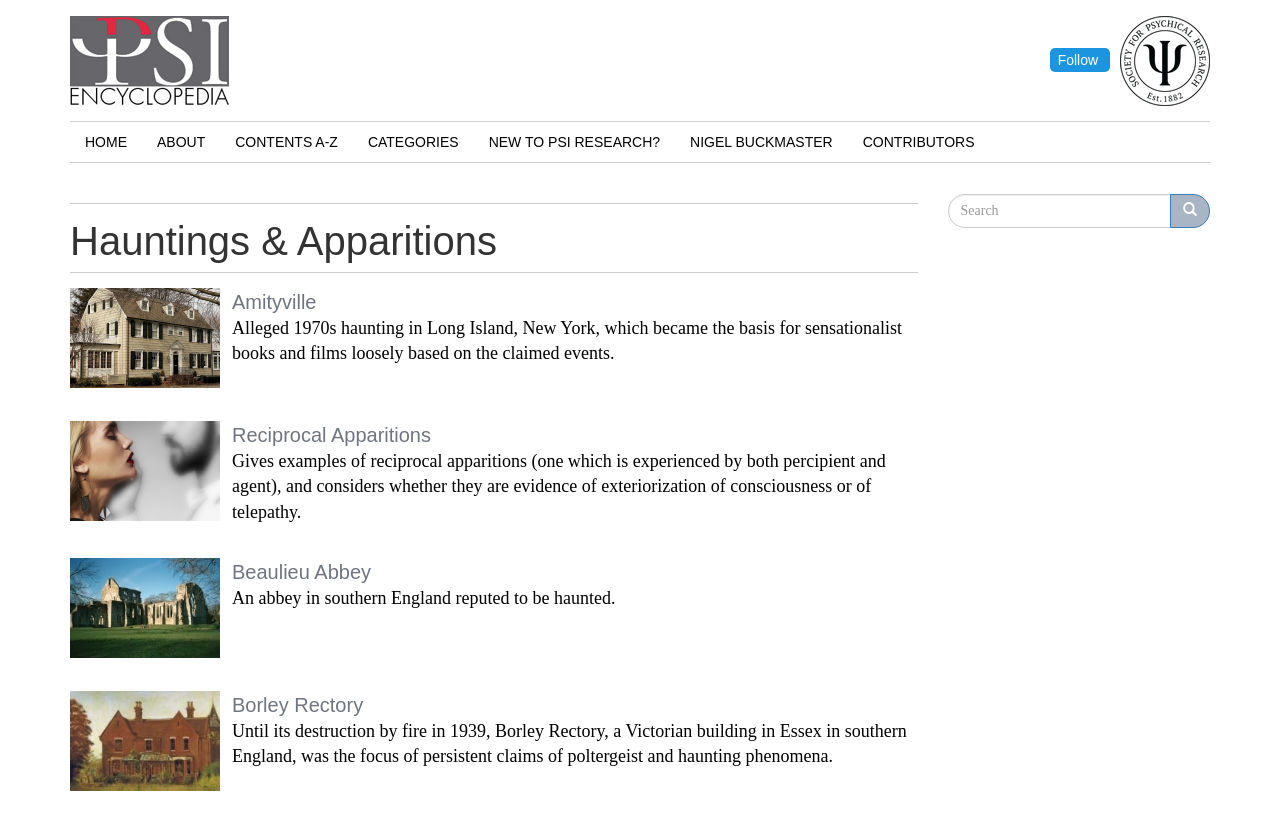Respond to the following question with a brief word or phrase:
What is the name of the abbey in southern England?

Beaulieu Abbey